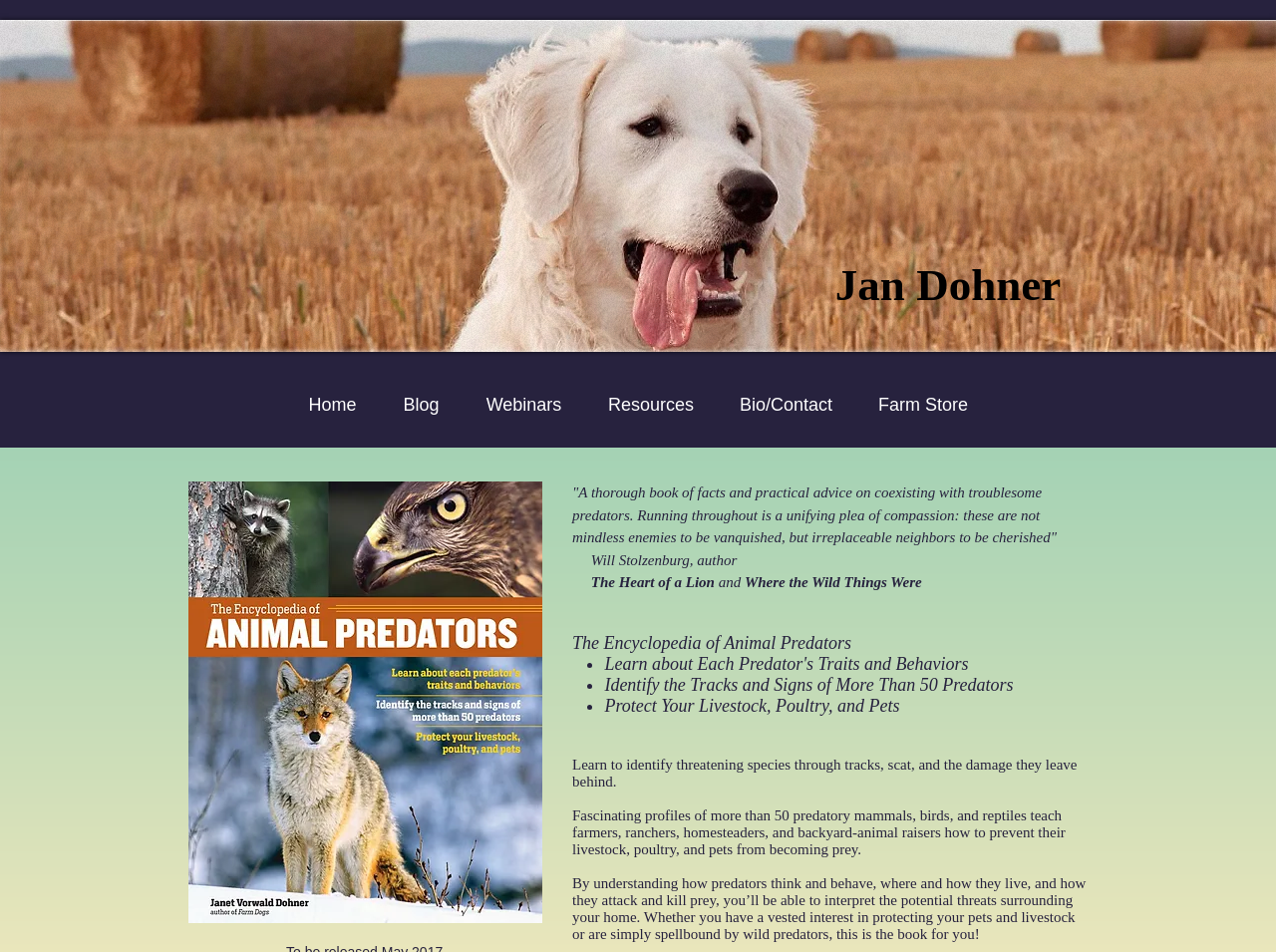What can you learn from the book?
Based on the image, give a concise answer in the form of a single word or short phrase.

Identify predators